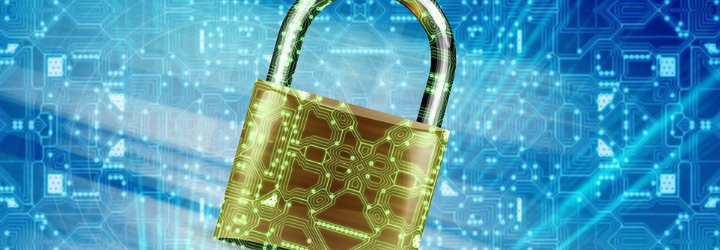Look at the image and give a detailed response to the following question: What is the significance of the padlock in the image?

The padlock is stylized with a glowing, circuit-like design, which underscores the importance of encryption when discussing File Transfer Protocol (FTP), highlighting that traditional FTP lacks essential security measures, making it vulnerable to data breaches and unauthorized access, thus the padlock symbolizes security and encryption.